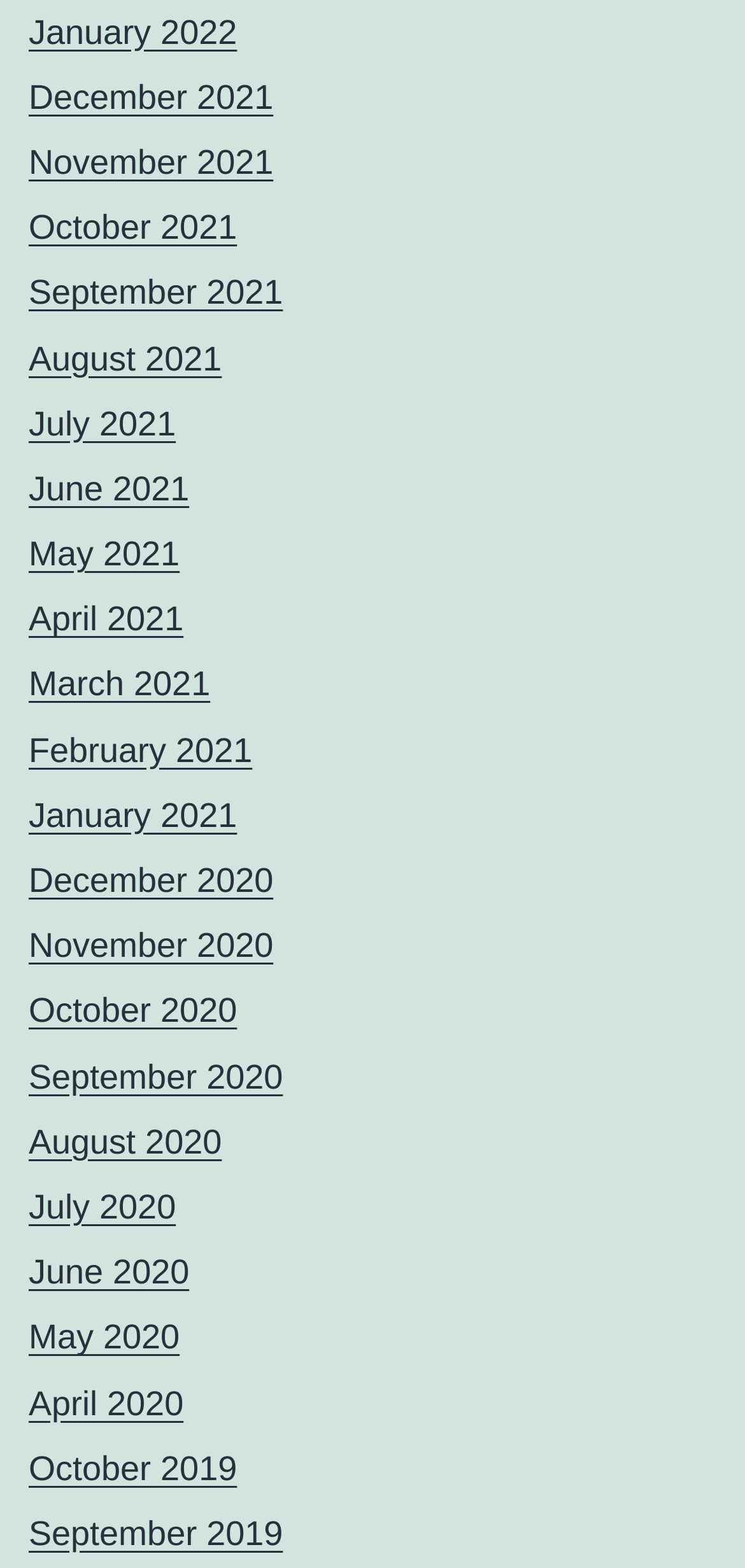Answer the question with a single word or phrase: 
What is the pattern of the month listings?

Monthly from latest to earliest